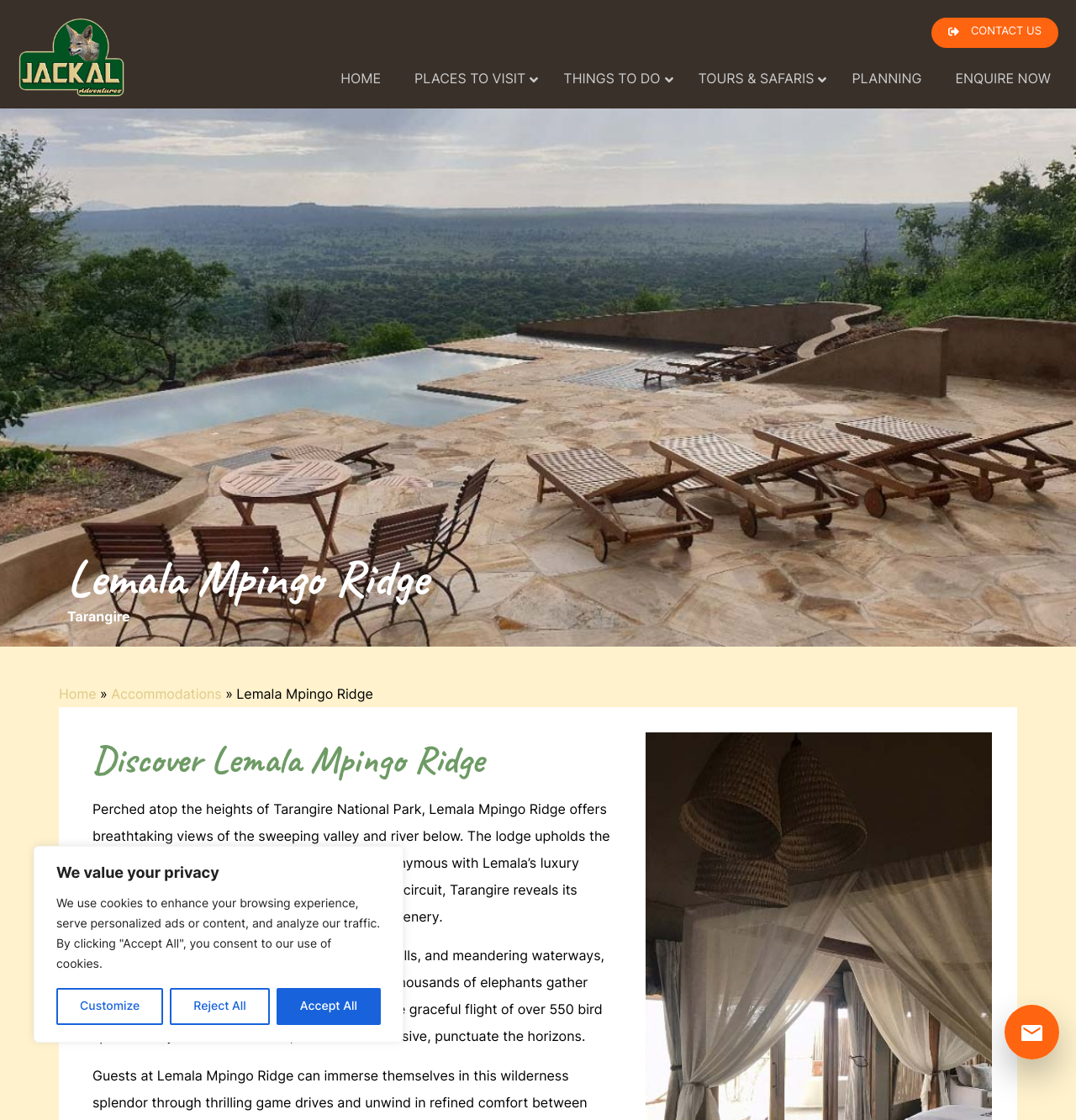Identify the bounding box for the UI element specified in this description: "Home". The coordinates must be four float numbers between 0 and 1, formatted as [left, top, right, bottom].

[0.055, 0.612, 0.09, 0.627]